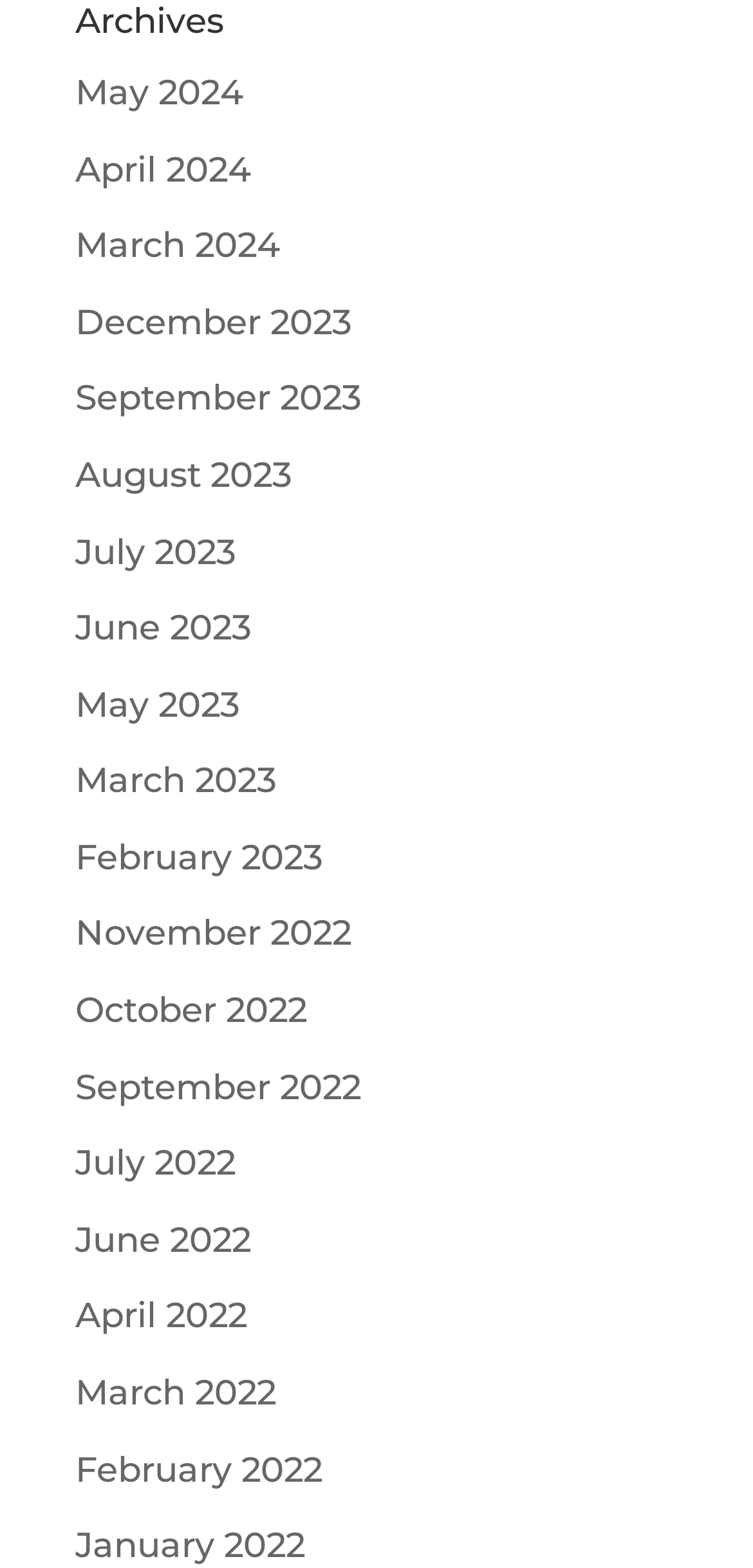Refer to the image and provide an in-depth answer to the question:
How many archives are available for 2023?

I counted the number of links that correspond to the year 2023. There are five links: 'December 2023', 'September 2023', 'August 2023', 'July 2023', and 'May 2023'.